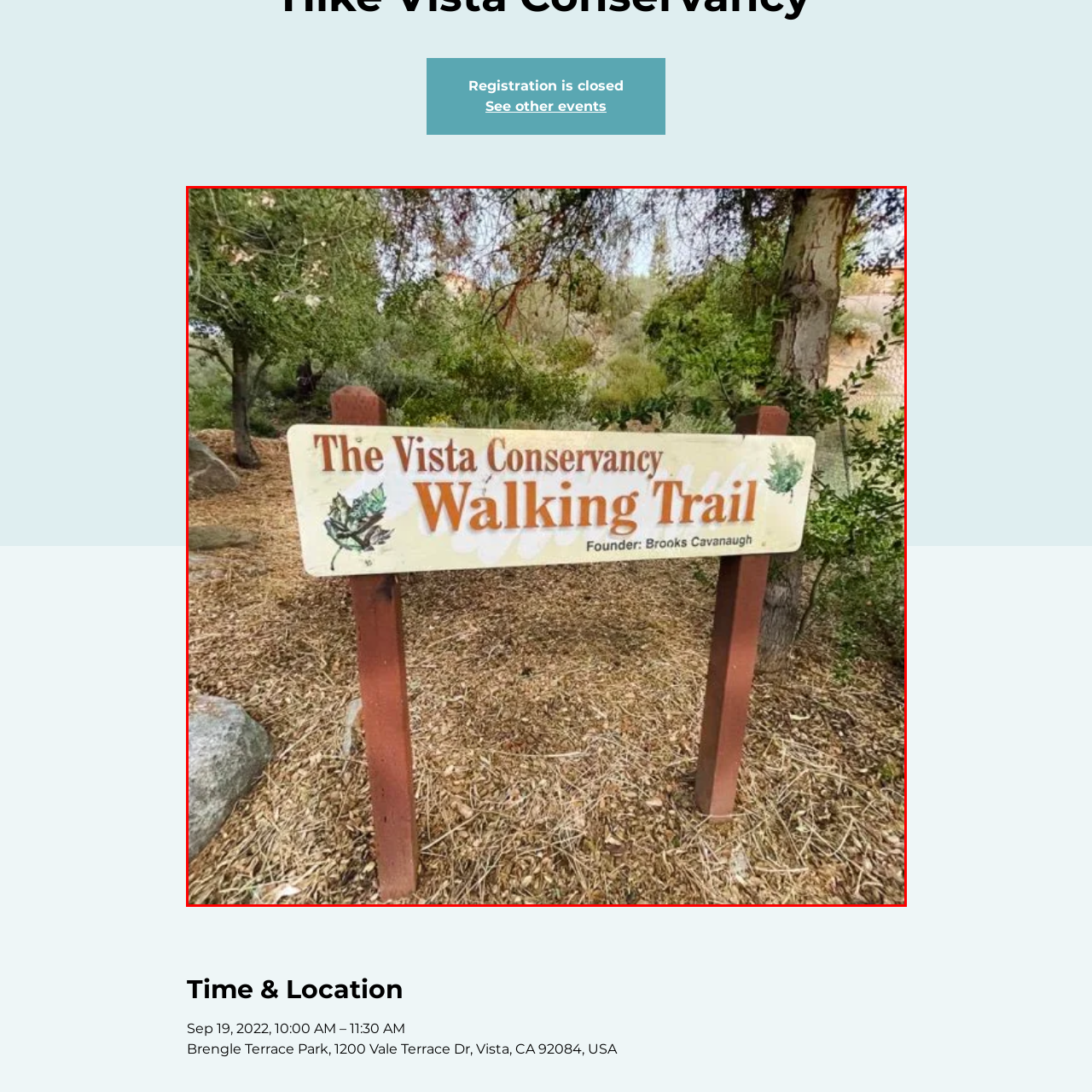Take a close look at the image outlined in red and answer the ensuing question with a single word or phrase:
What is the surface of the surrounding area covered with?

Earthy mulch